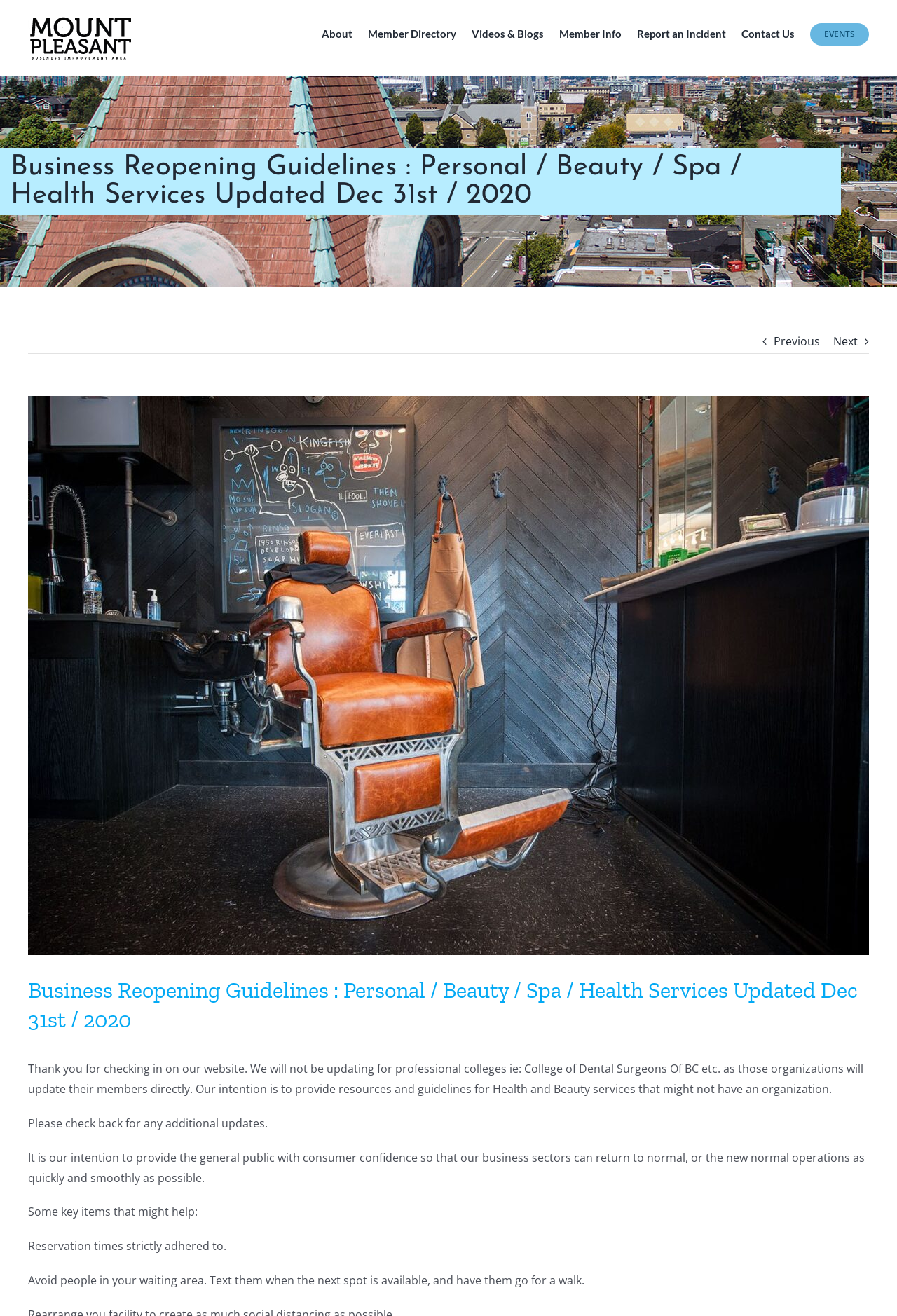Locate the bounding box coordinates of the area you need to click to fulfill this instruction: 'Go to Top'. The coordinates must be in the form of four float numbers ranging from 0 to 1: [left, top, right, bottom].

[0.904, 0.663, 0.941, 0.682]